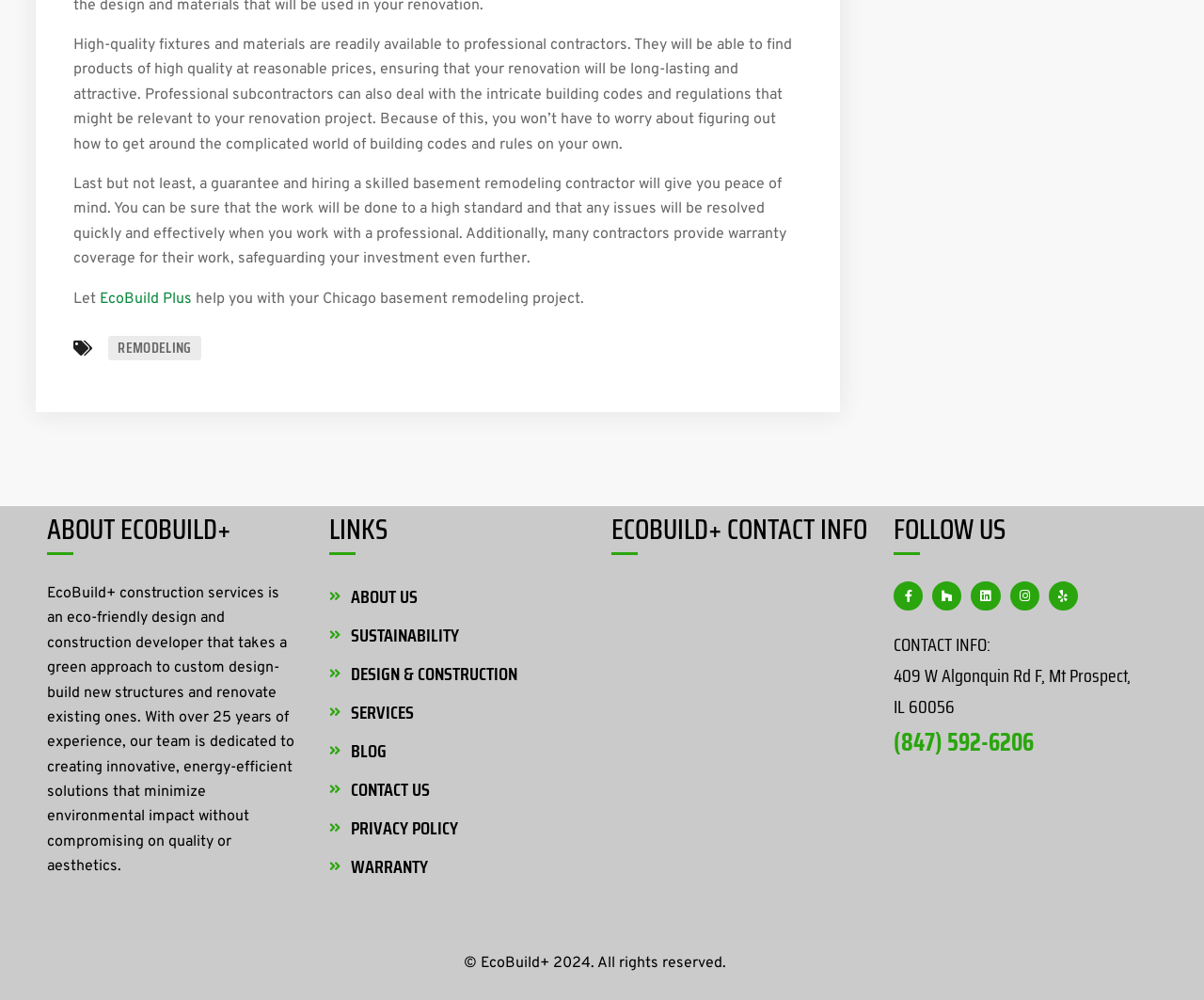Determine the bounding box coordinates of the clickable area required to perform the following instruction: "Click on the 'EcoBuild Plus' link". The coordinates should be represented as four float numbers between 0 and 1: [left, top, right, bottom].

[0.083, 0.289, 0.16, 0.308]